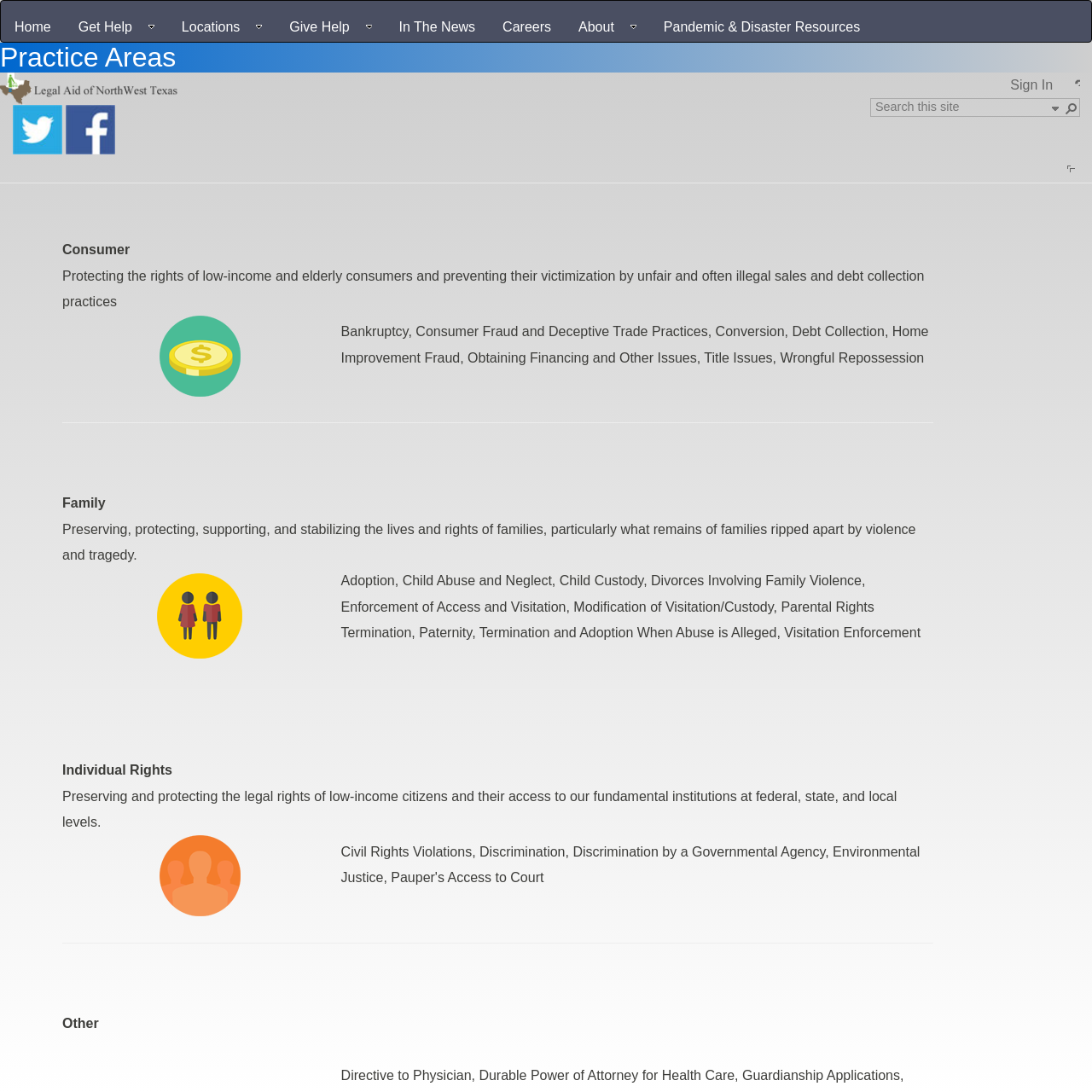Please locate the bounding box coordinates of the region I need to click to follow this instruction: "Click on the 'Sign In' link".

[0.917, 0.067, 0.97, 0.09]